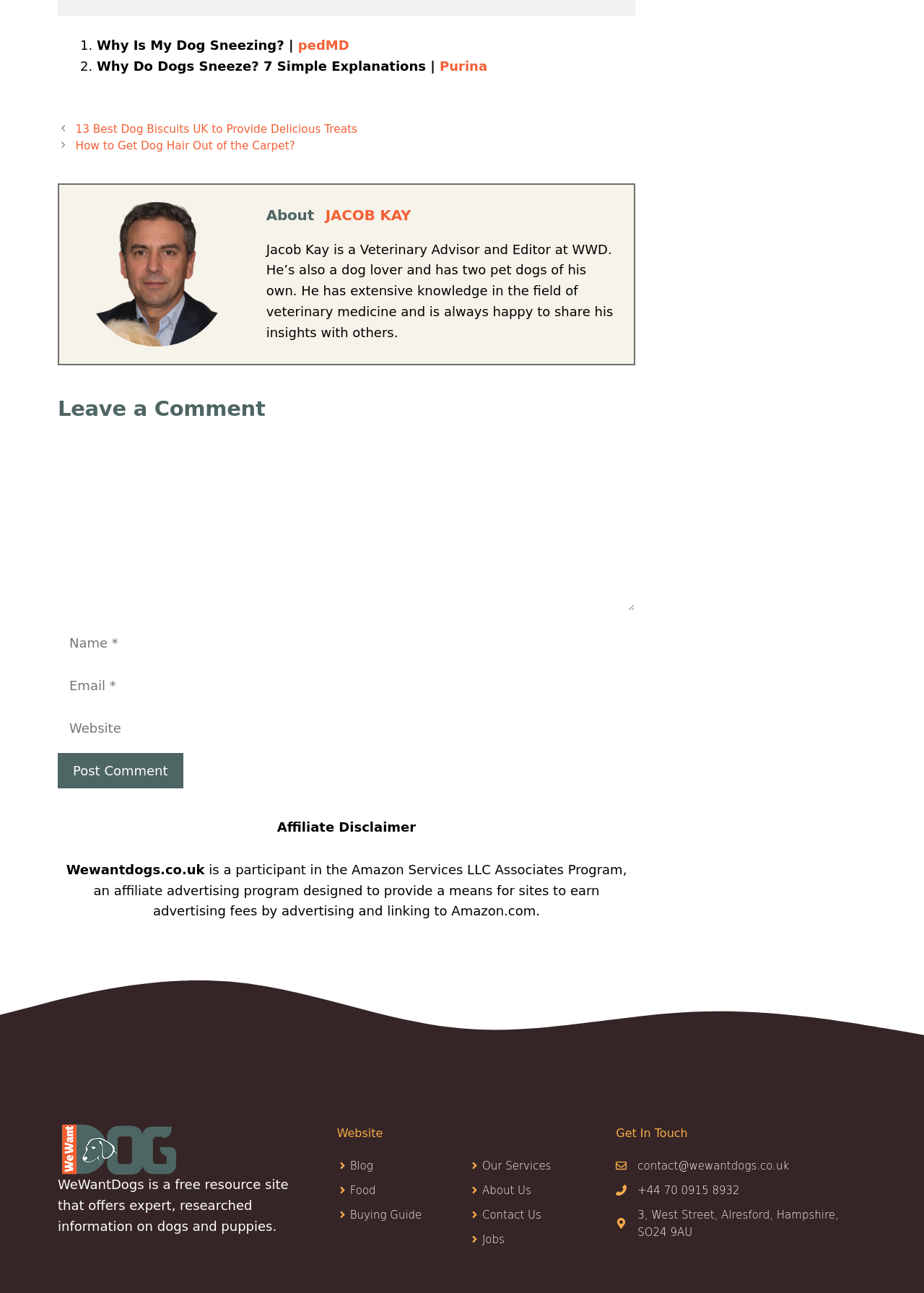What is the purpose of the website?
Look at the image and respond with a one-word or short-phrase answer.

Provide expert information on dogs and puppies